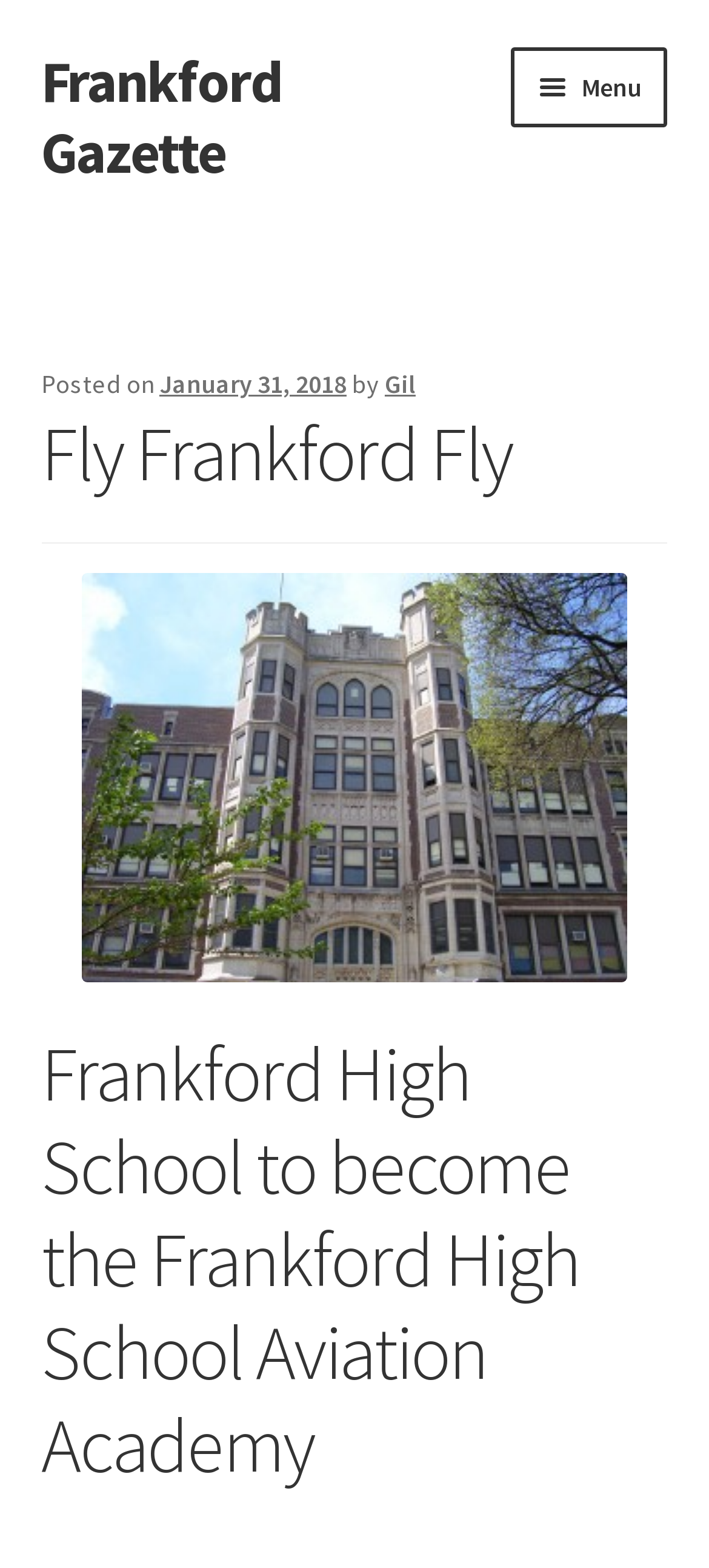Please predict the bounding box coordinates of the element's region where a click is necessary to complete the following instruction: "Click on the 'Home' link". The coordinates should be represented by four float numbers between 0 and 1, i.e., [left, top, right, bottom].

[0.058, 0.12, 0.942, 0.183]